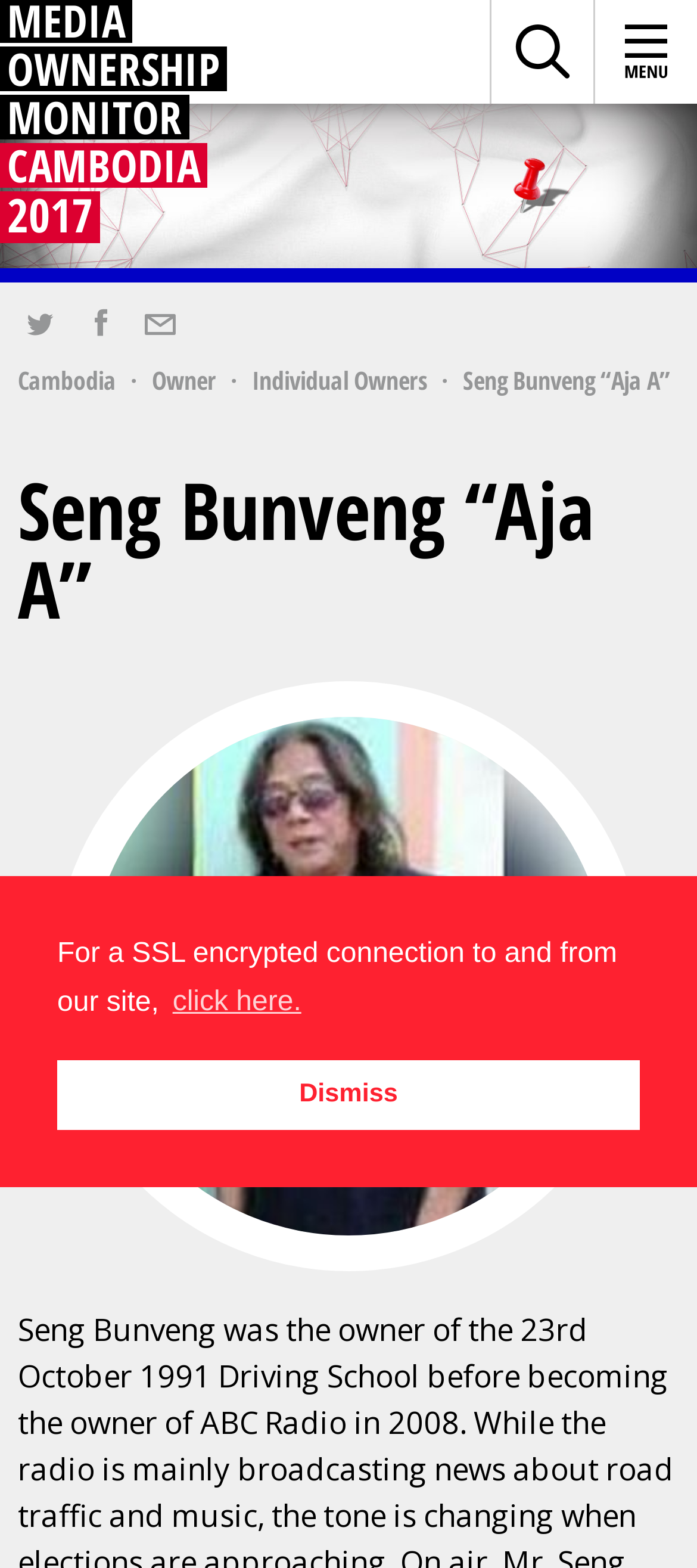Give a one-word or one-phrase response to the question:
What is the shape of the icon next to the 'Search' button?

Magnifying glass